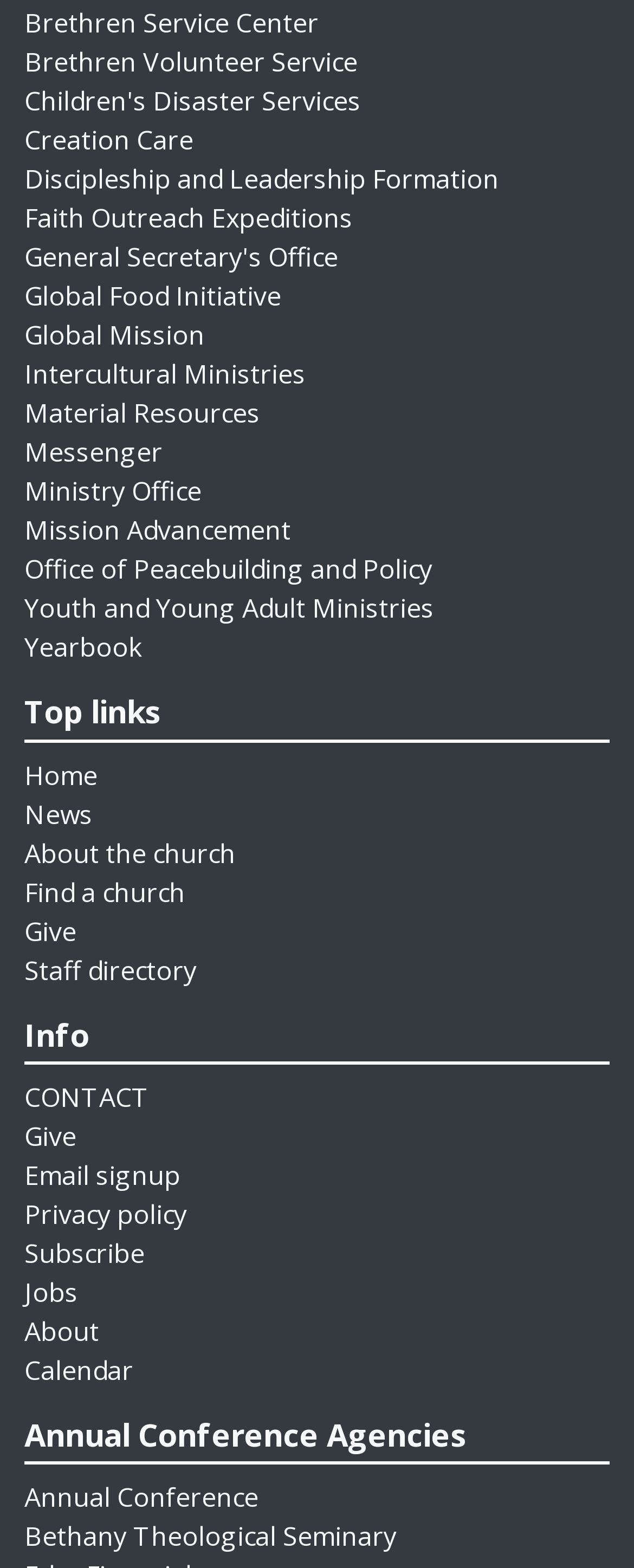Please identify the bounding box coordinates for the region that you need to click to follow this instruction: "View Annual Conference".

[0.038, 0.943, 0.408, 0.966]